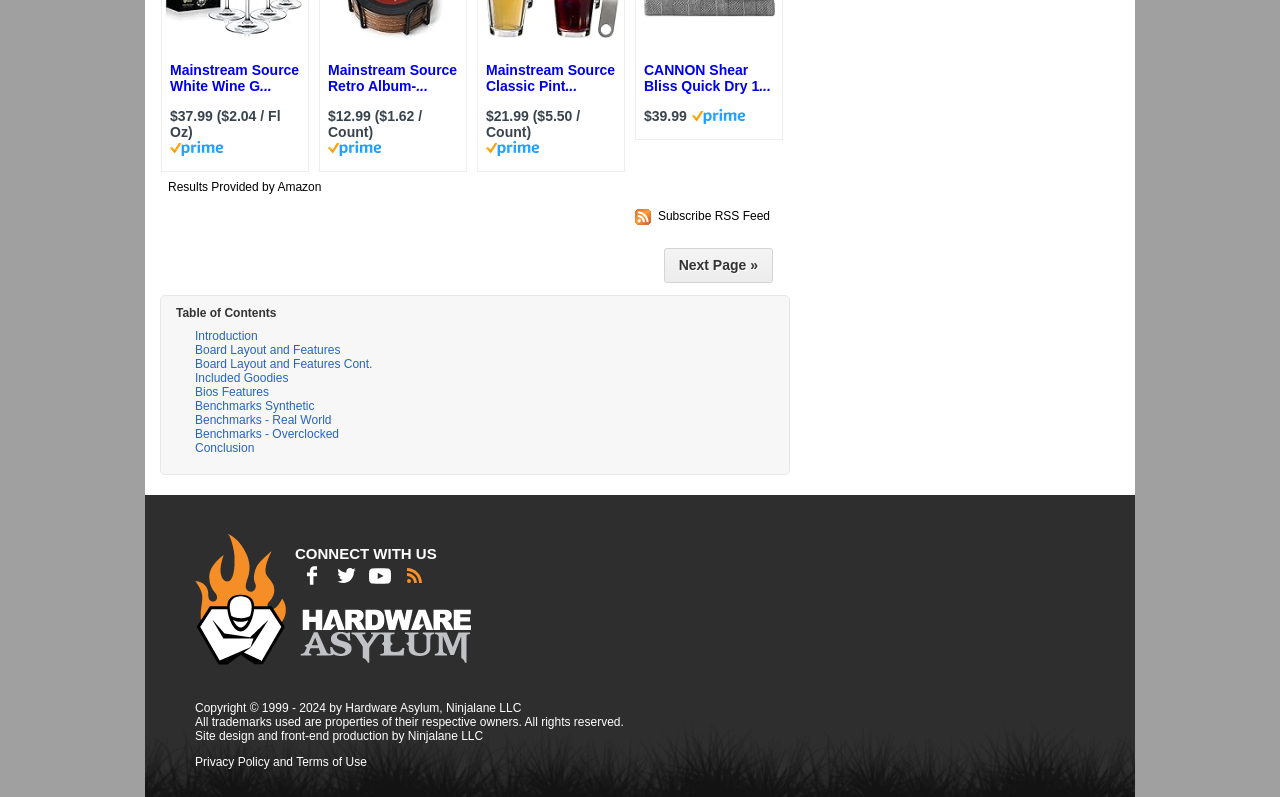Give the bounding box coordinates for this UI element: "Introduction". The coordinates should be four float numbers between 0 and 1, arranged as [left, top, right, bottom].

[0.146, 0.234, 0.208, 0.261]